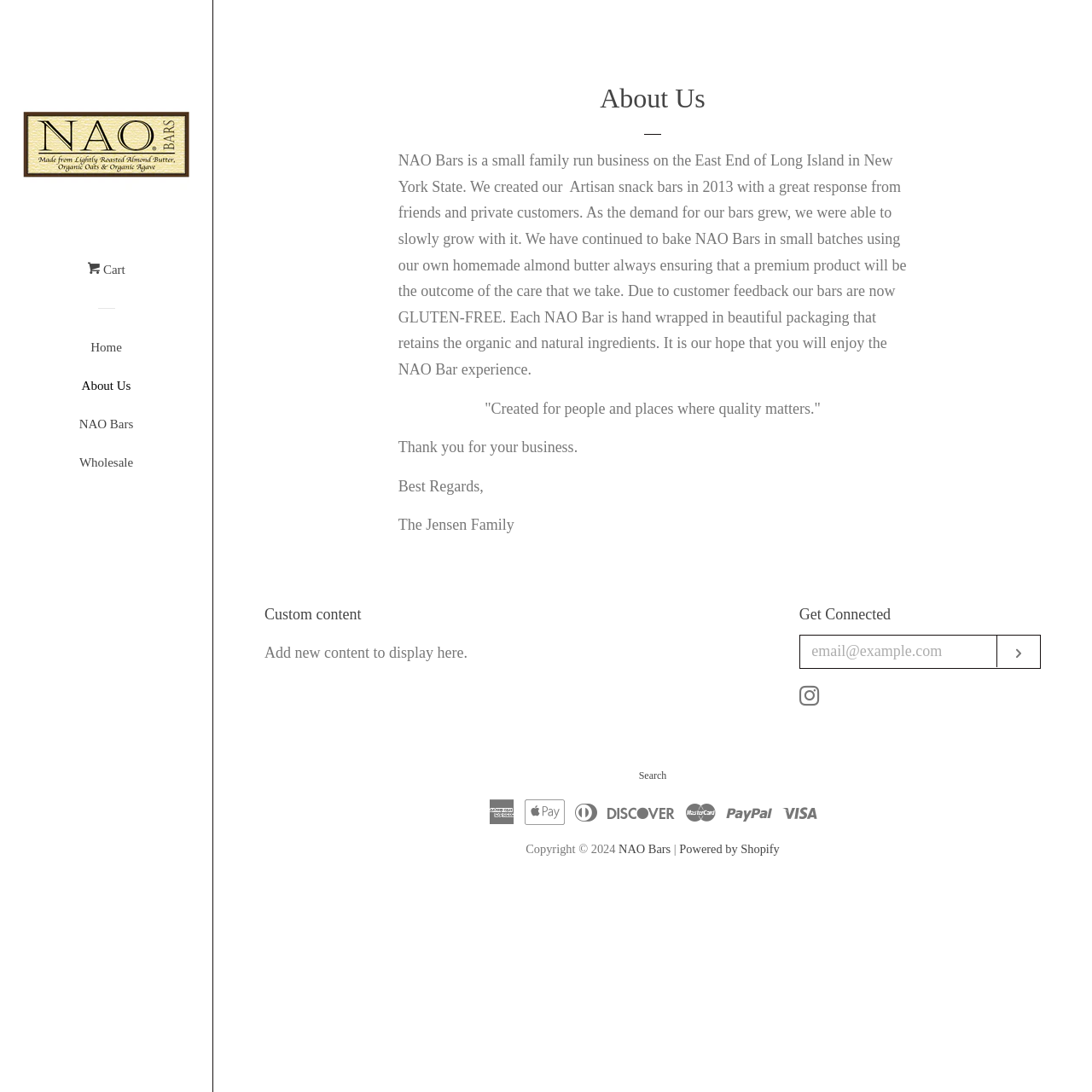Please determine the bounding box coordinates of the element's region to click for the following instruction: "Click the 'Home' link".

[0.035, 0.306, 0.16, 0.342]